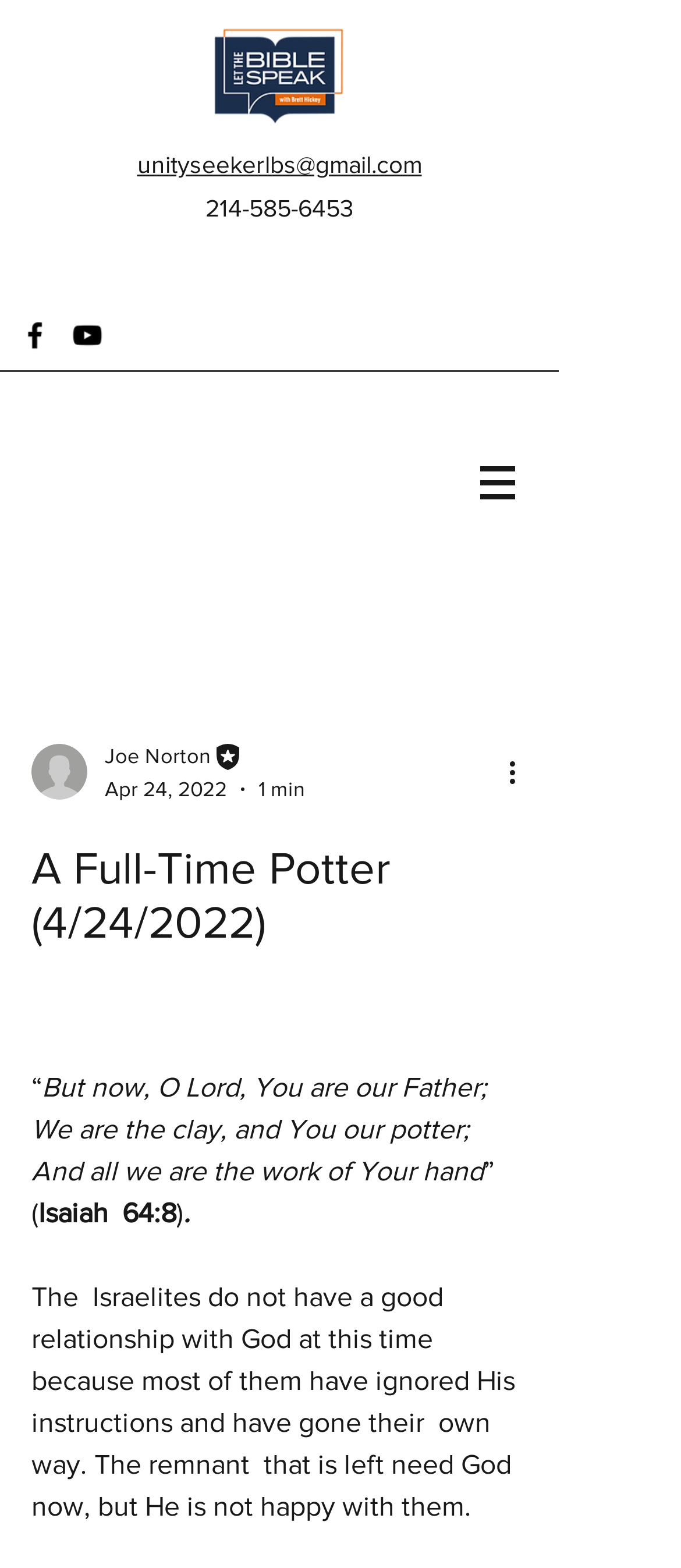What is the Bible verse mentioned?
Answer with a single word or phrase, using the screenshot for reference.

Isaiah 64:8